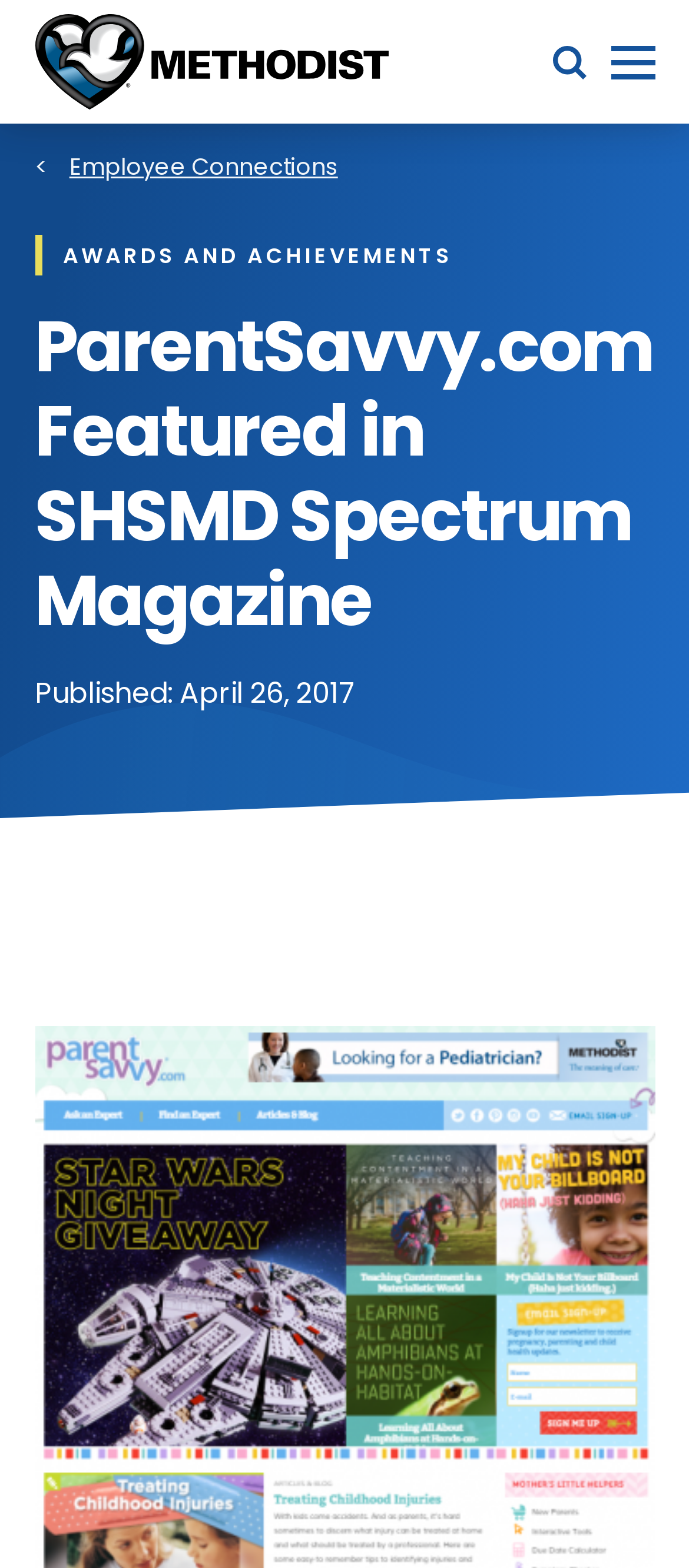Can you find and provide the title of the webpage?

ParentSavvy.com Featured in SHSMD Spectrum Magazine